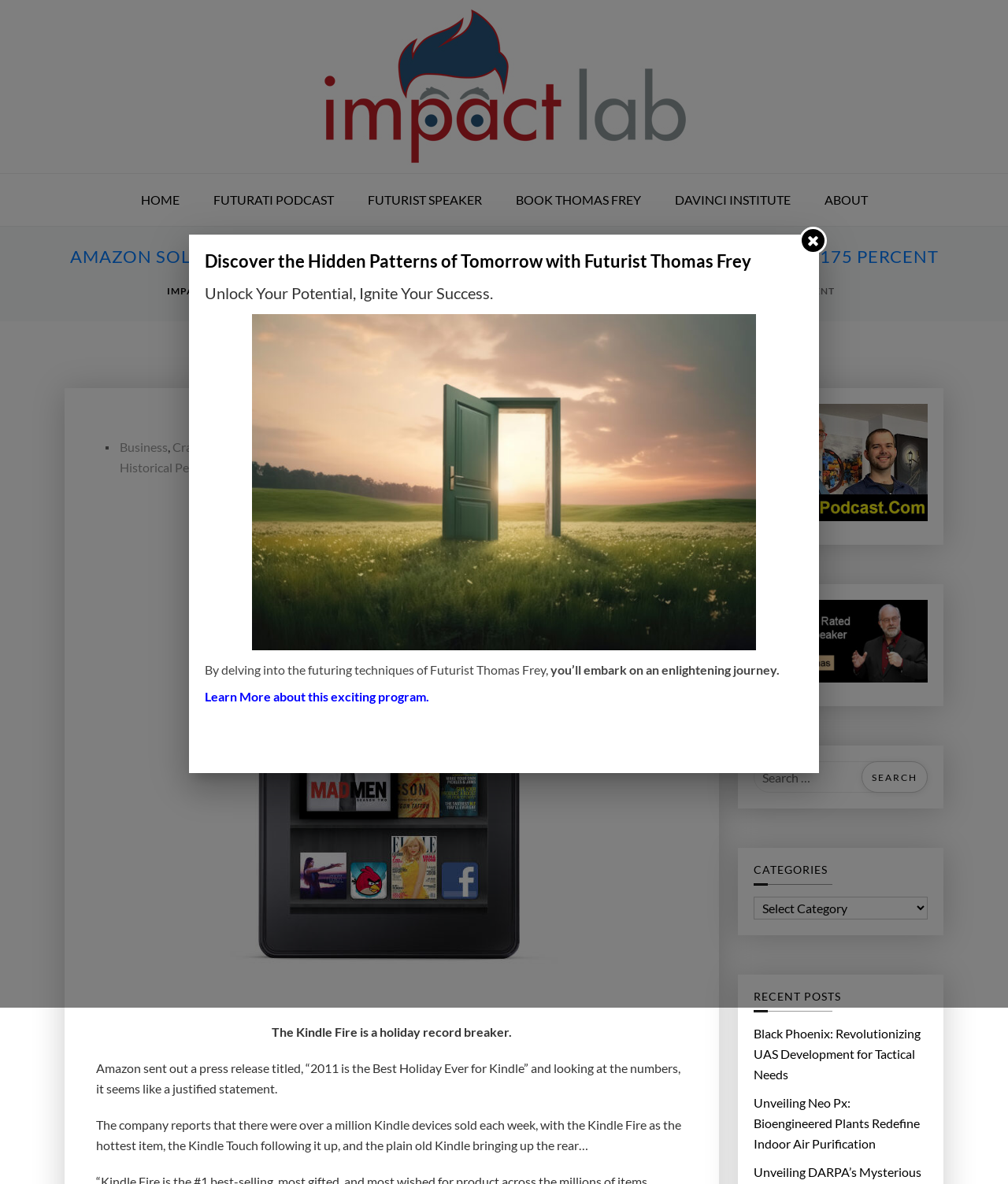Find and specify the bounding box coordinates that correspond to the clickable region for the instruction: "Click on the 'HOME' link".

[0.124, 0.147, 0.193, 0.191]